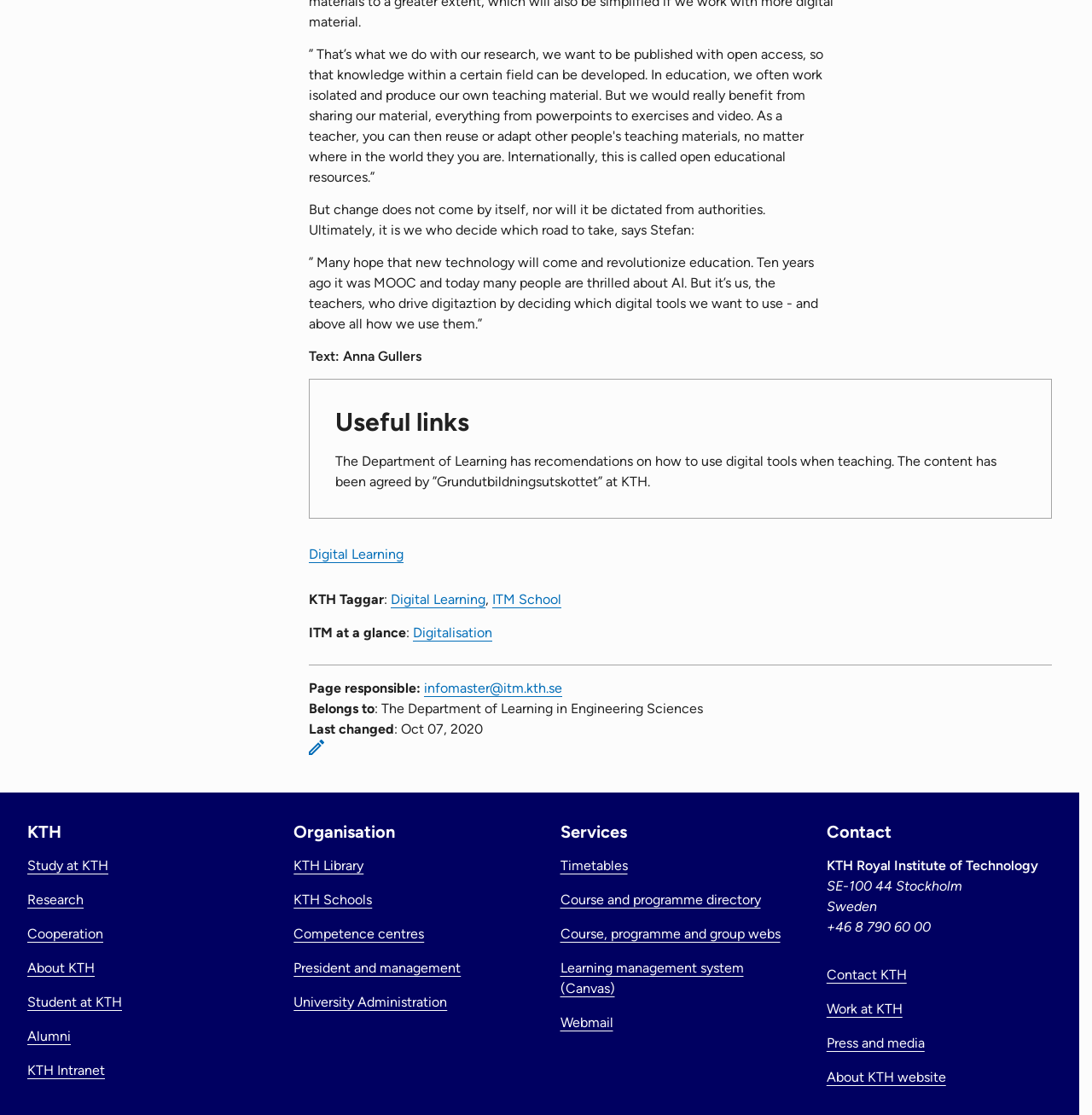Answer the question below in one word or phrase:
What is the name of the institute mentioned?

KTH Royal Institute of Technology